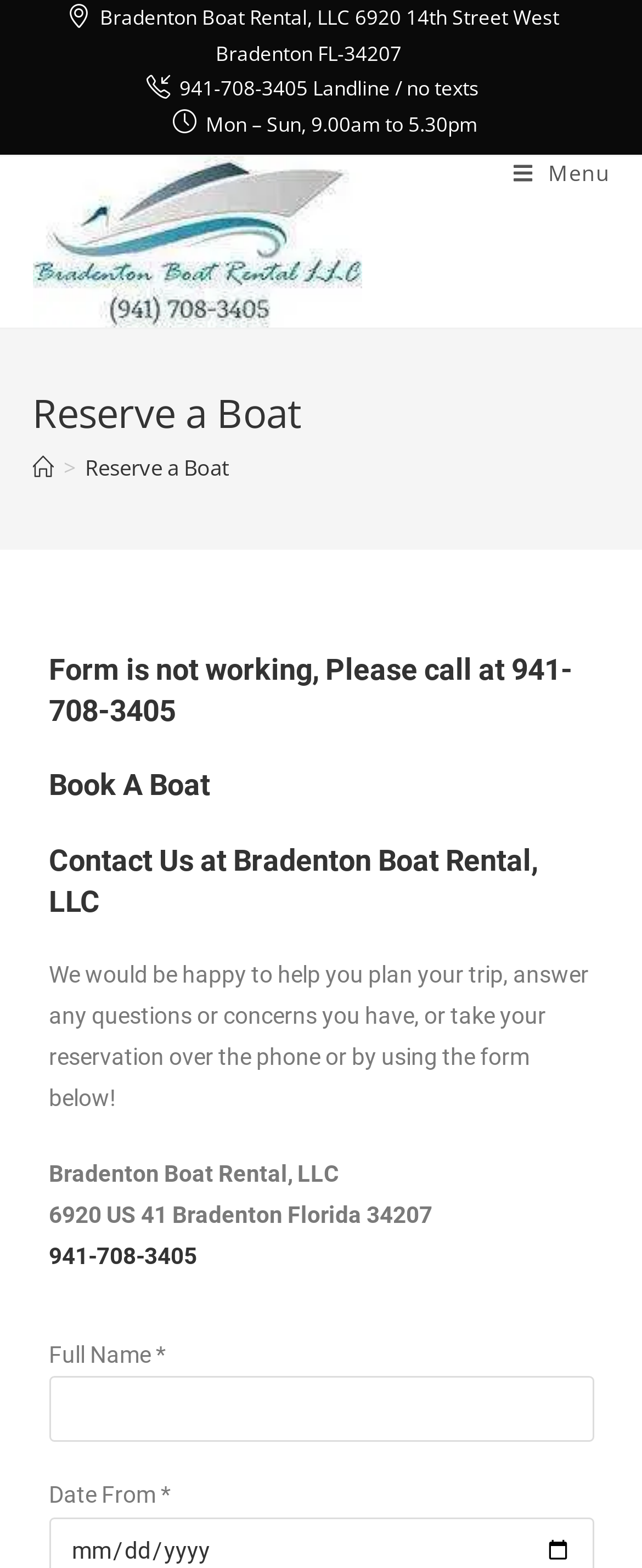Show the bounding box coordinates of the region that should be clicked to follow the instruction: "Call the phone number 941-708-3405."

[0.076, 0.793, 0.306, 0.809]